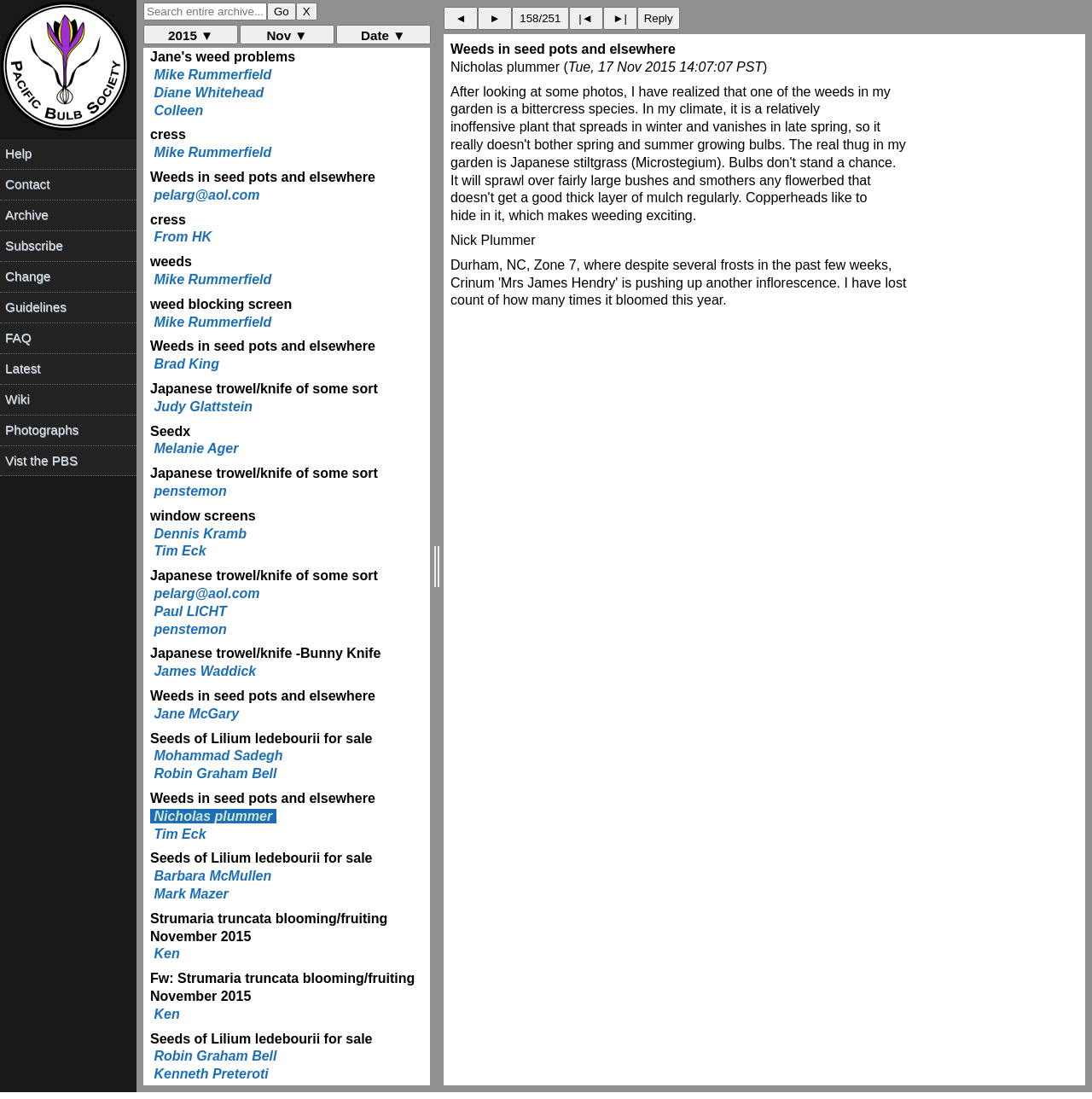Please determine the bounding box coordinates of the clickable area required to carry out the following instruction: "Go to the latest page". The coordinates must be four float numbers between 0 and 1, represented as [left, top, right, bottom].

[0.005, 0.327, 0.12, 0.344]